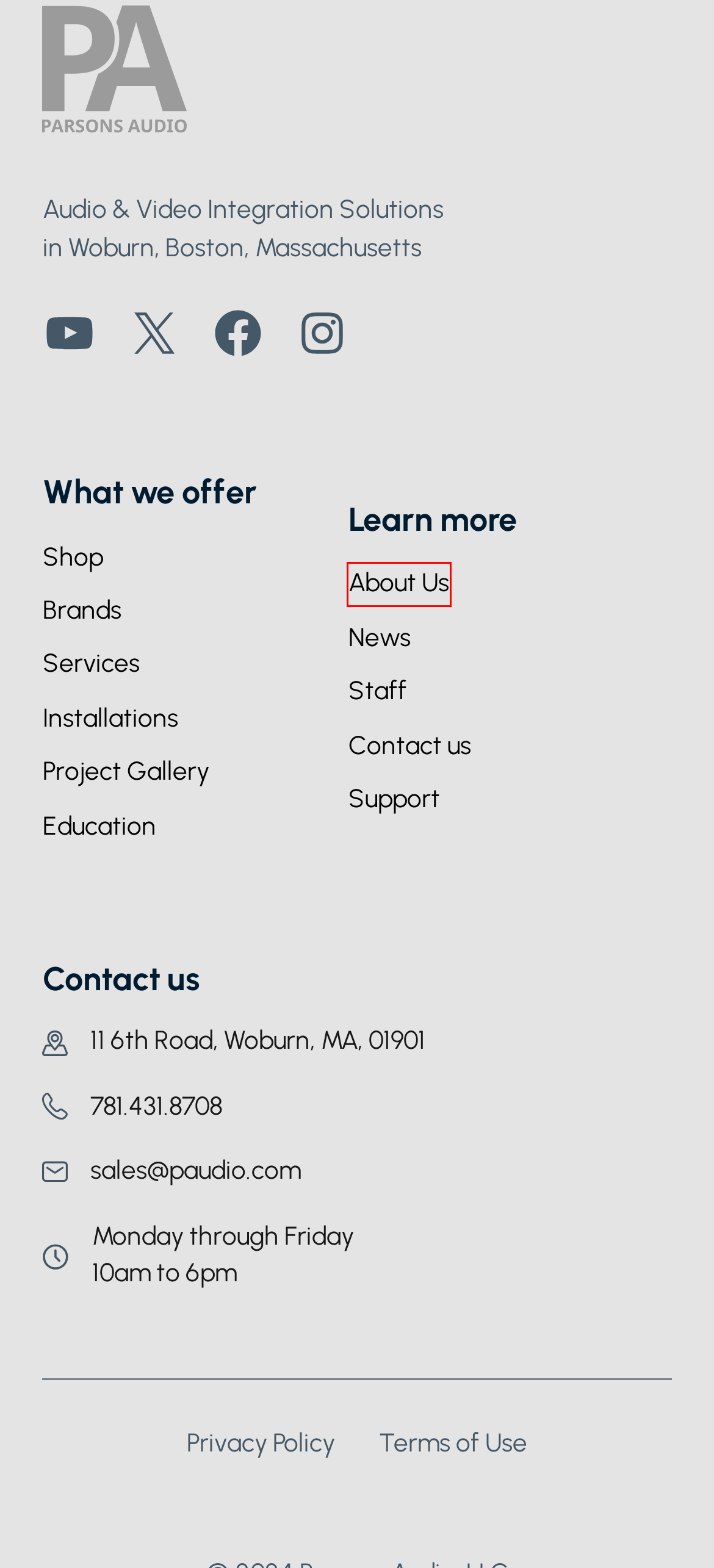Consider the screenshot of a webpage with a red bounding box around an element. Select the webpage description that best corresponds to the new page after clicking the element inside the red bounding box. Here are the candidates:
A. Our Staff - Parsons Audio | Sound Solutions
B. Groton Hill Music Center d&b Installation - Parsons Audio | Sound Solutions
C. Services - Parsons Audio | Sound Solutions
D. Contact us - Parsons Audio | Sound Solutions
E. 2nd Sense Engineering Filter - Parsons Audio | Sound Solutions
F. About Us - Parsons Audio | Sound Solutions
G. Support - Parsons Audio | Sound Solutions
H. Privacy Policy - Parsons Audio | Sound Solutions

F